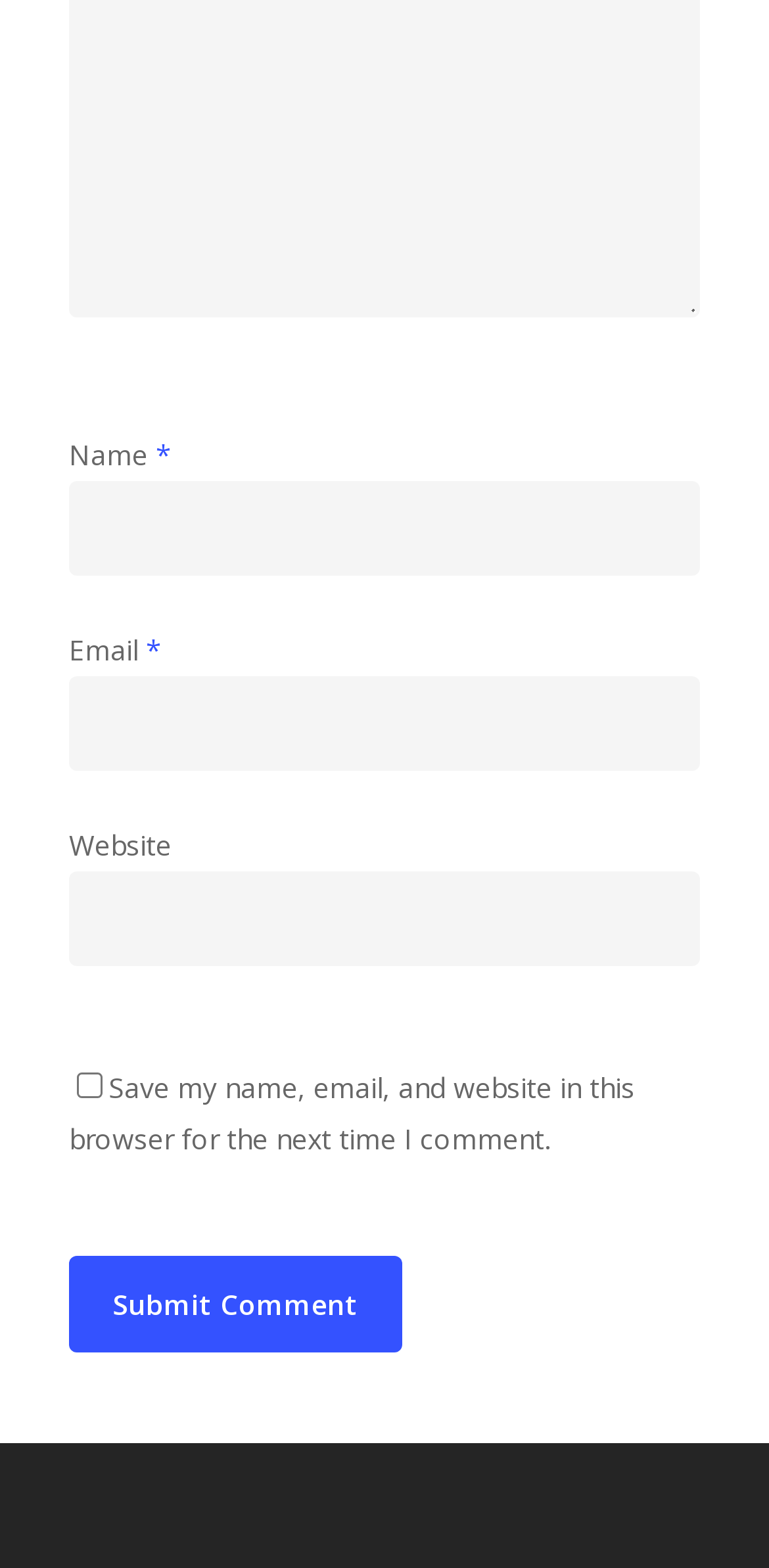Answer the question in one word or a short phrase:
What is the label of the last element in the form?

Submit Comment